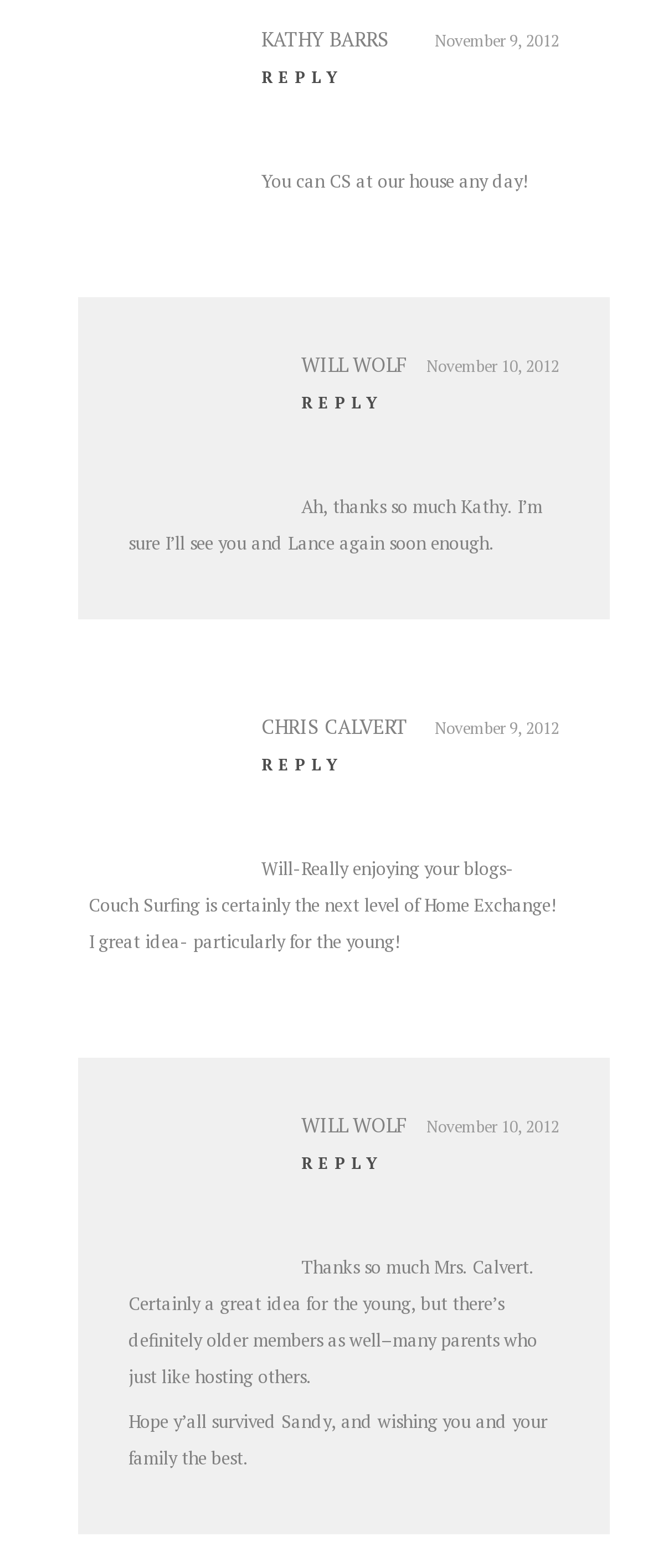Can you provide the bounding box coordinates for the element that should be clicked to implement the instruction: "Reply to Will Wolf"?

[0.465, 0.249, 0.593, 0.263]